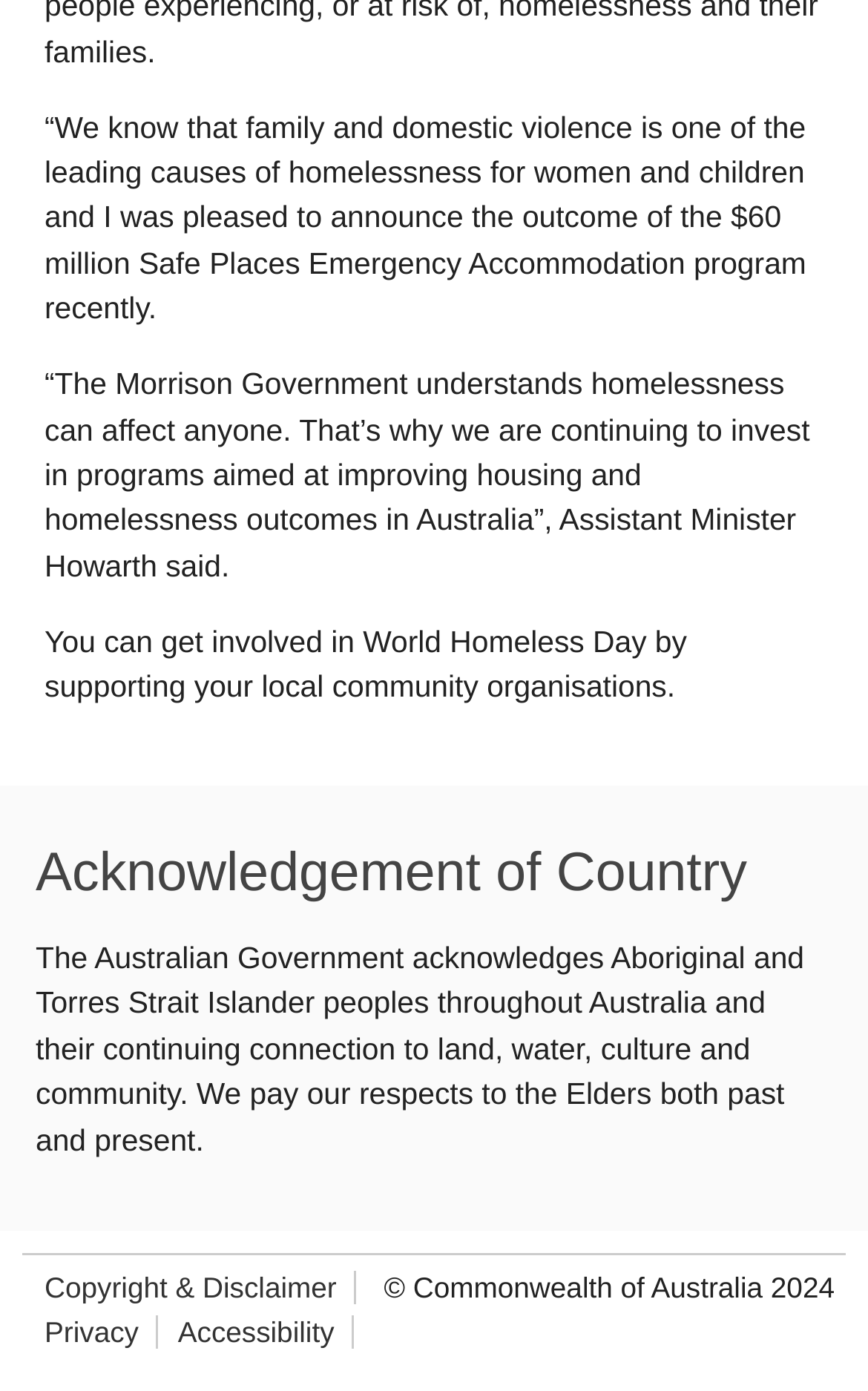Determine the bounding box coordinates for the UI element described. Format the coordinates as (top-left x, top-left y, bottom-right x, bottom-right y) and ensure all values are between 0 and 1. Element description: Privacy

[0.051, 0.946, 0.16, 0.97]